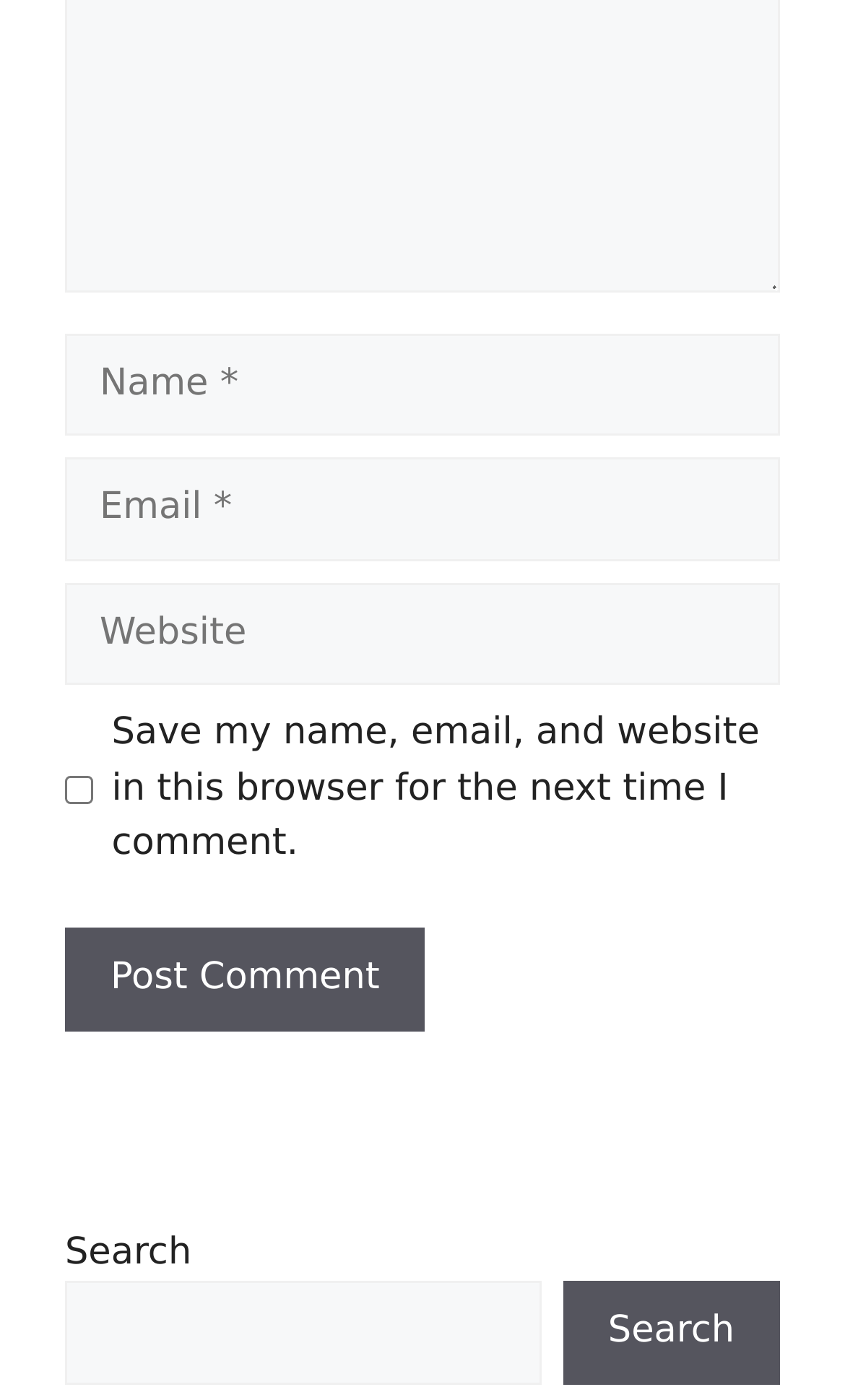Please find the bounding box for the UI element described by: "parent_node: Search name="s"".

[0.077, 0.915, 0.64, 0.989]